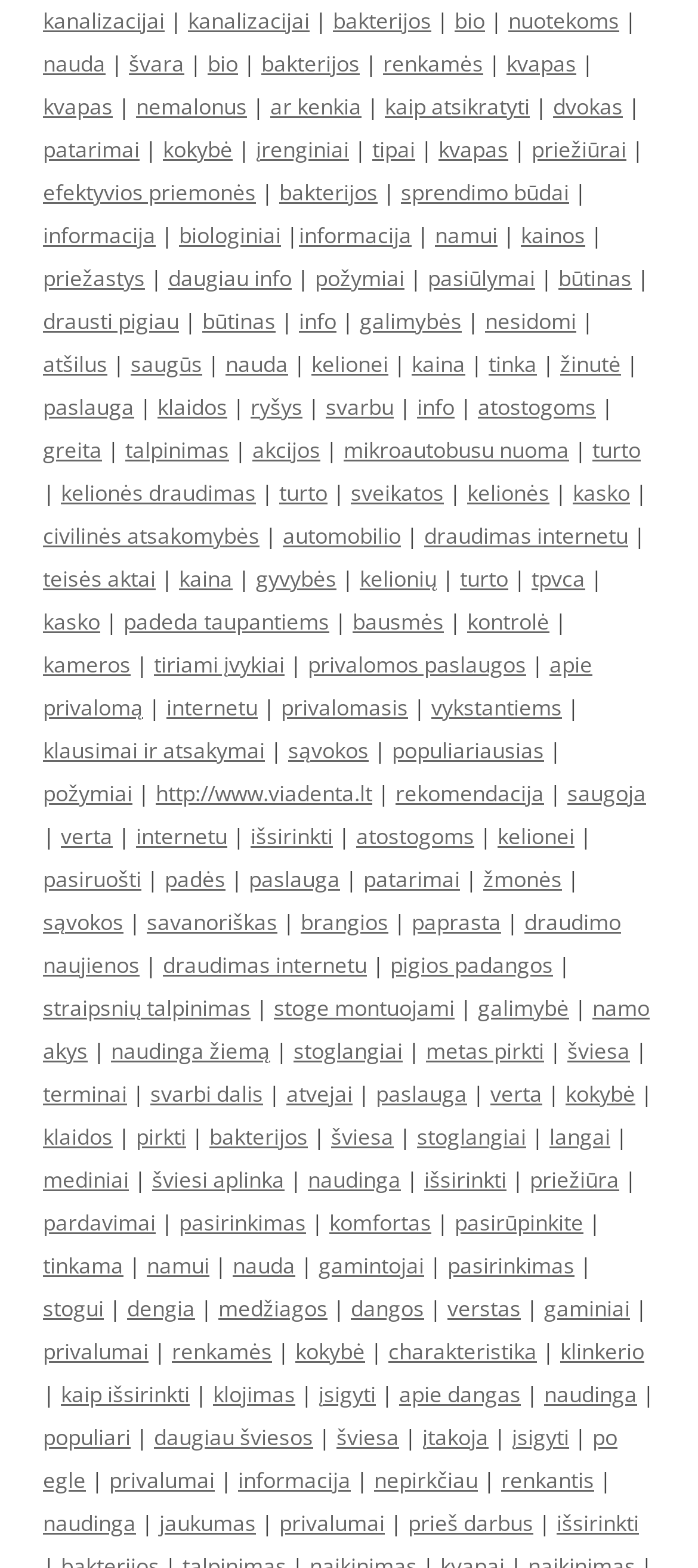Find the bounding box coordinates of the element to click in order to complete the given instruction: "click on link 'bio'."

[0.651, 0.004, 0.695, 0.023]